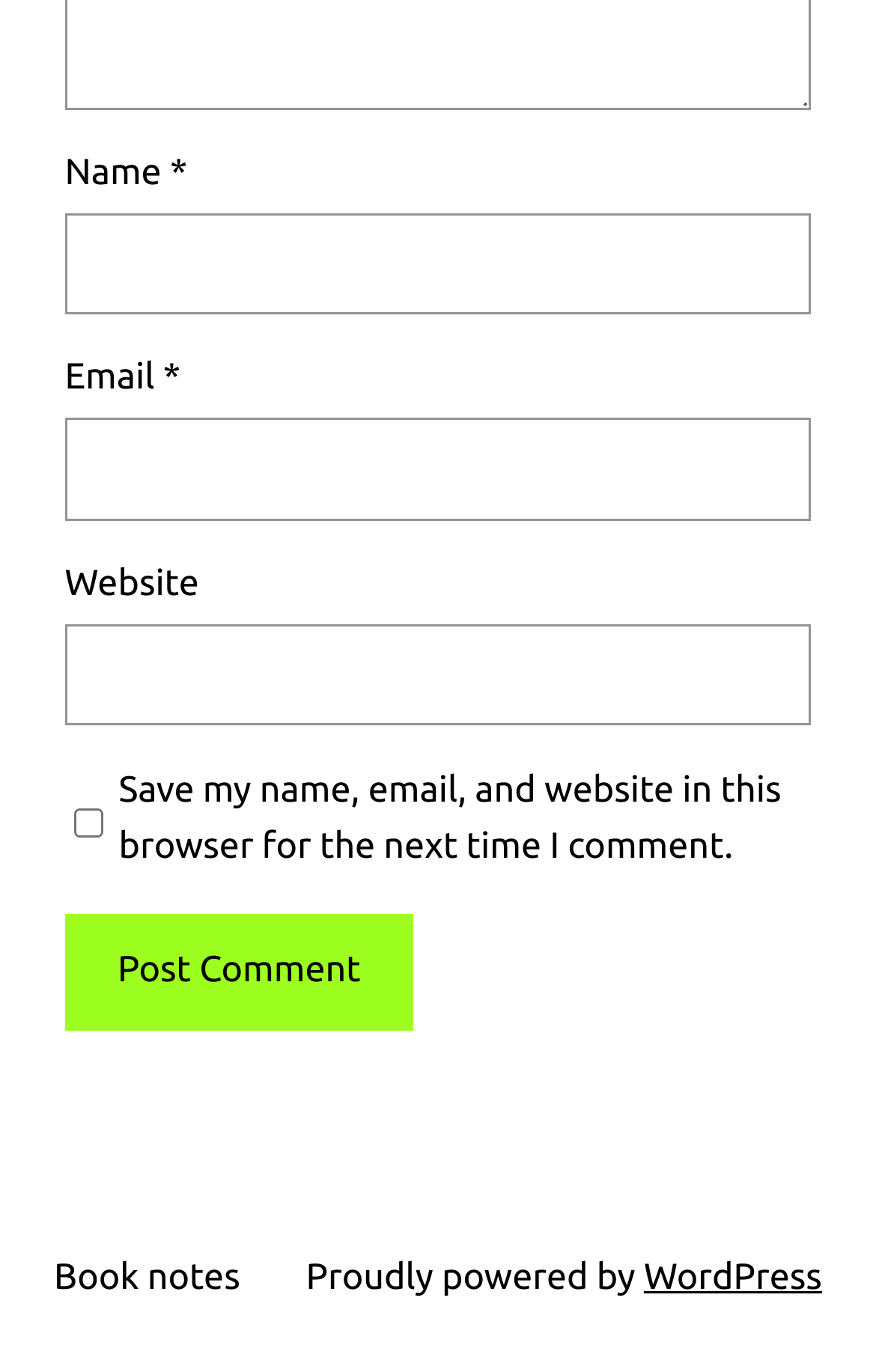Locate the UI element described by parent_node: Email * aria-describedby="email-notes" name="email" in the provided webpage screenshot. Return the bounding box coordinates in the format (top-left x, top-left y, bottom-right x, bottom-right y), ensuring all values are between 0 and 1.

[0.074, 0.305, 0.926, 0.38]